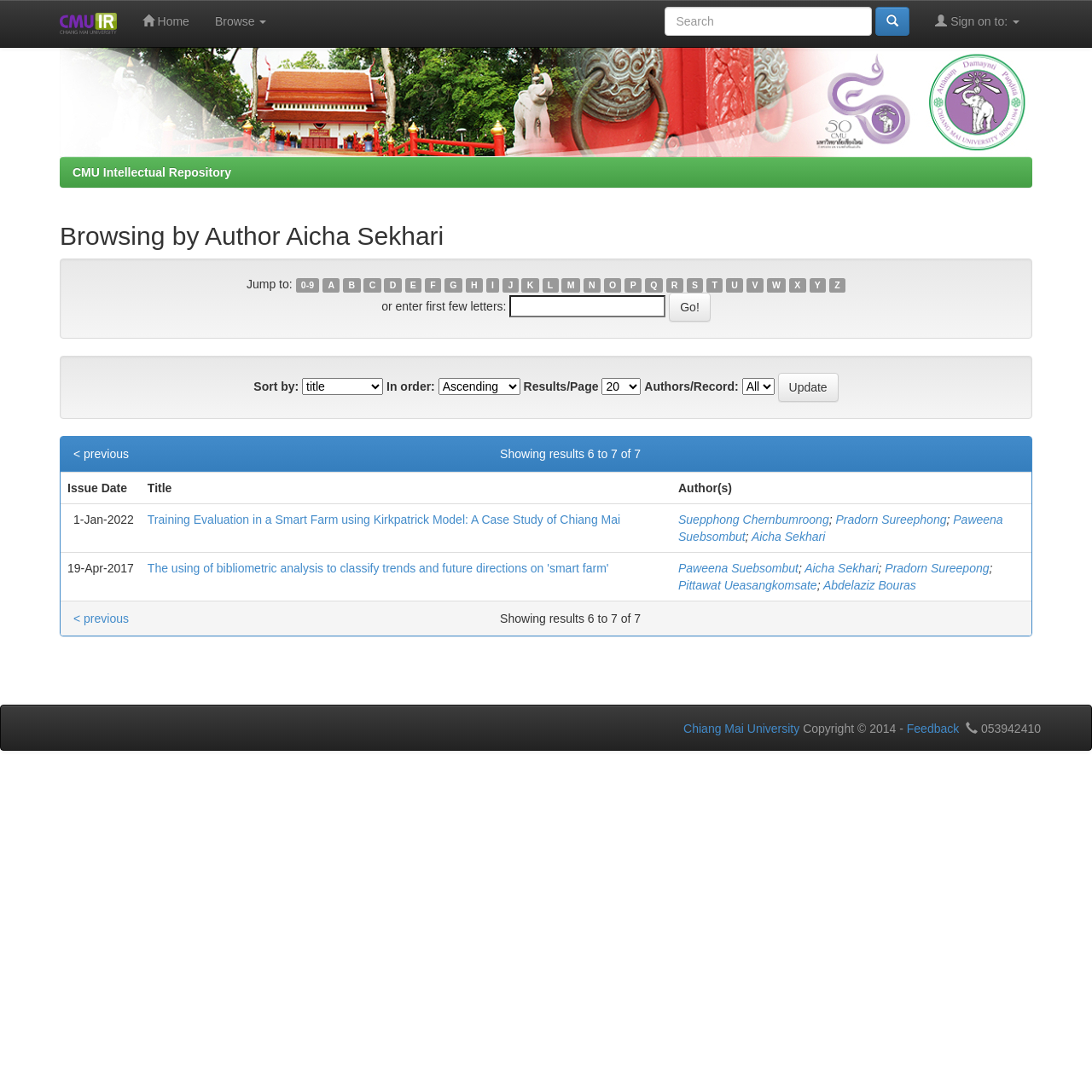Please answer the following question using a single word or phrase: 
What is the title of the second publication in the table?

The using of bibliometric analysis to classify trends and future directions on'smart farm'